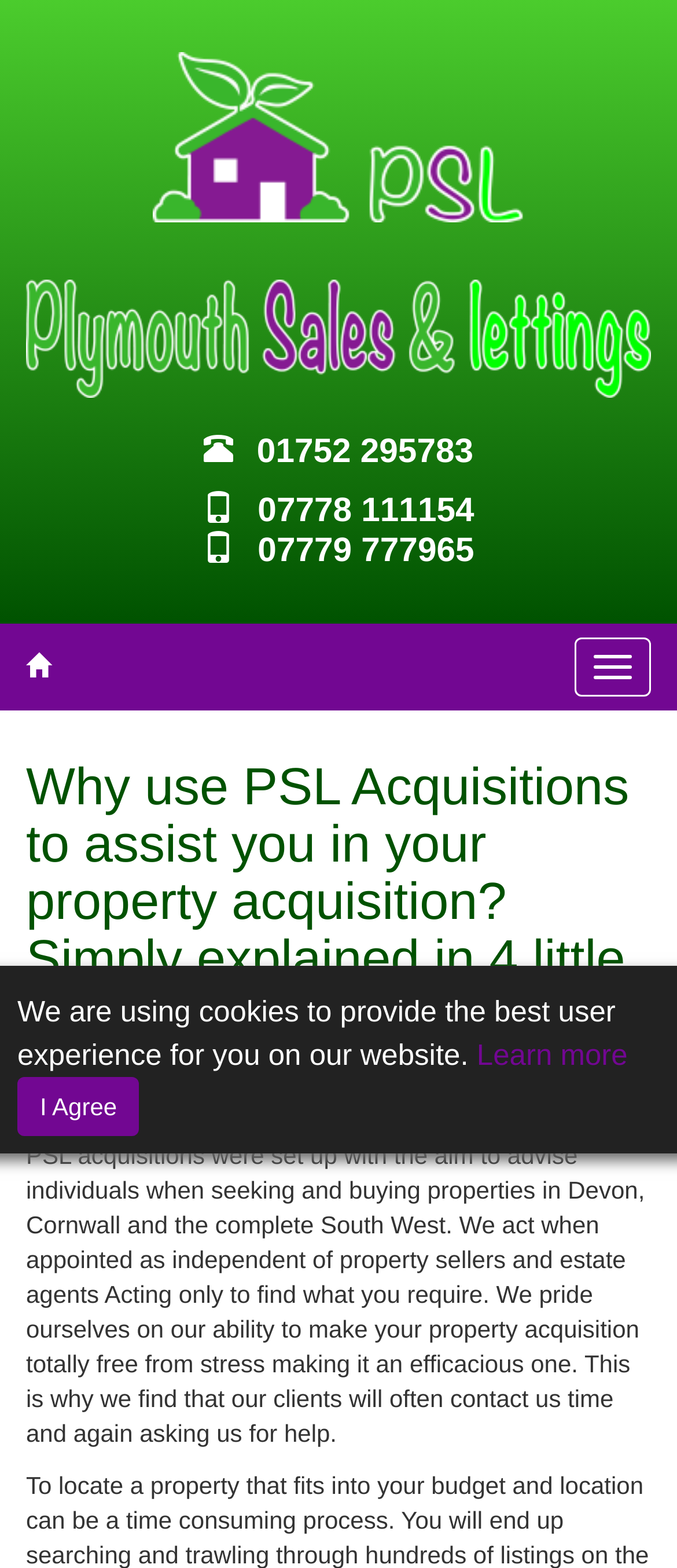Use a single word or phrase to answer the question: What is the purpose of PSL Acquisitions?

Advise individuals seeking properties